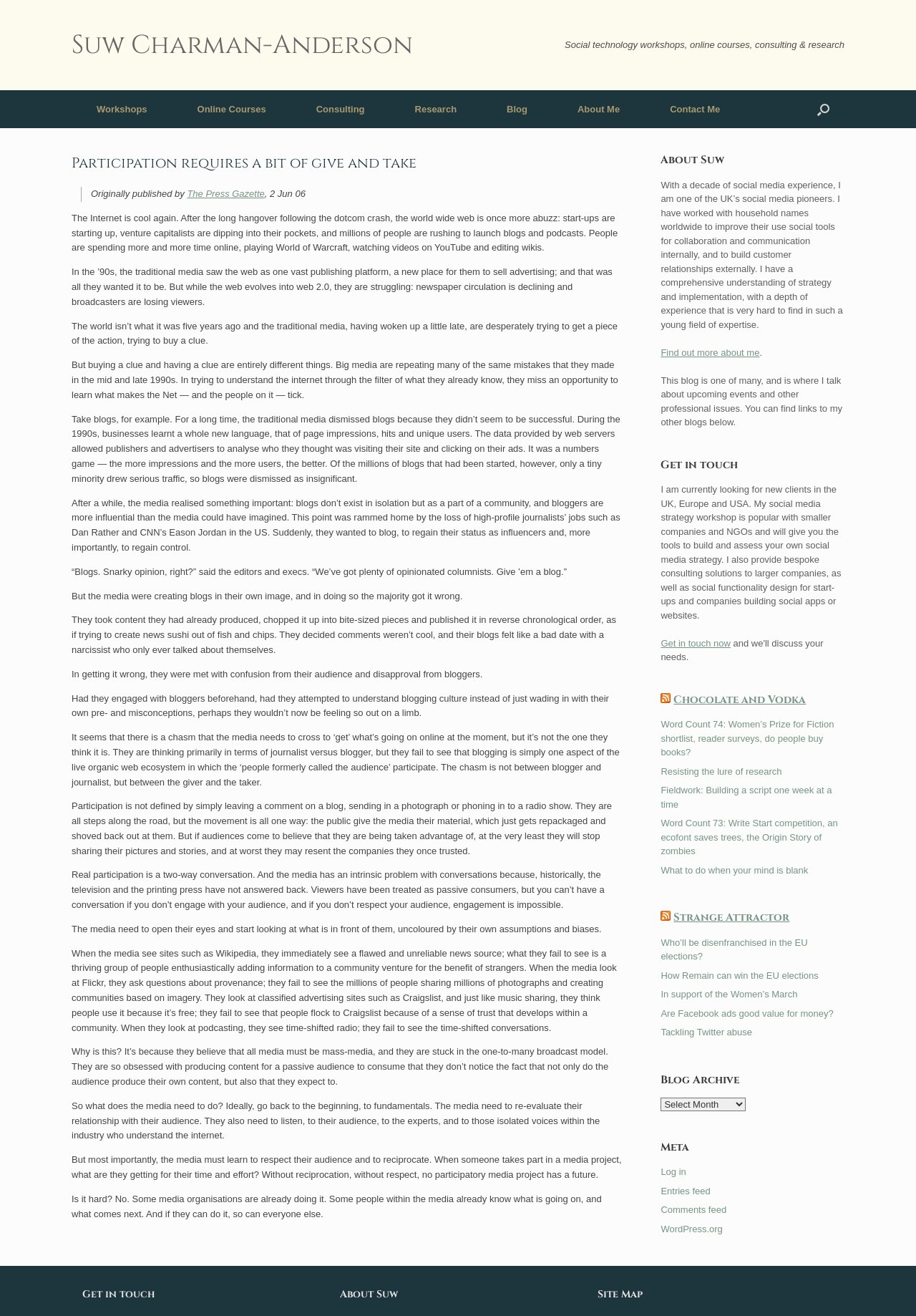What is the topic of the blog post?
Based on the image, provide your answer in one word or phrase.

Participation and media